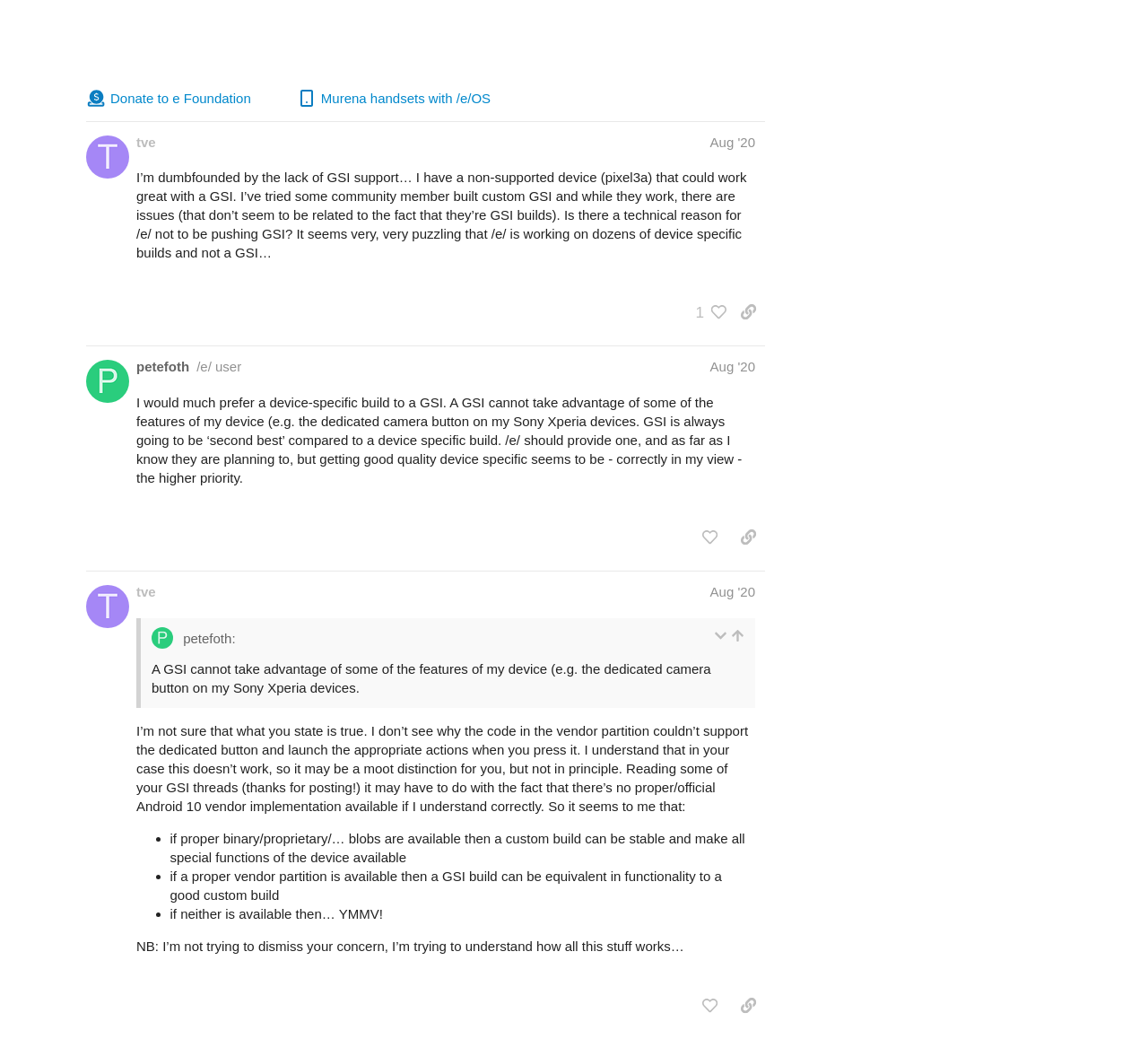Please determine the bounding box coordinates for the UI element described as: "@Manoj".

[0.316, 0.56, 0.366, 0.578]